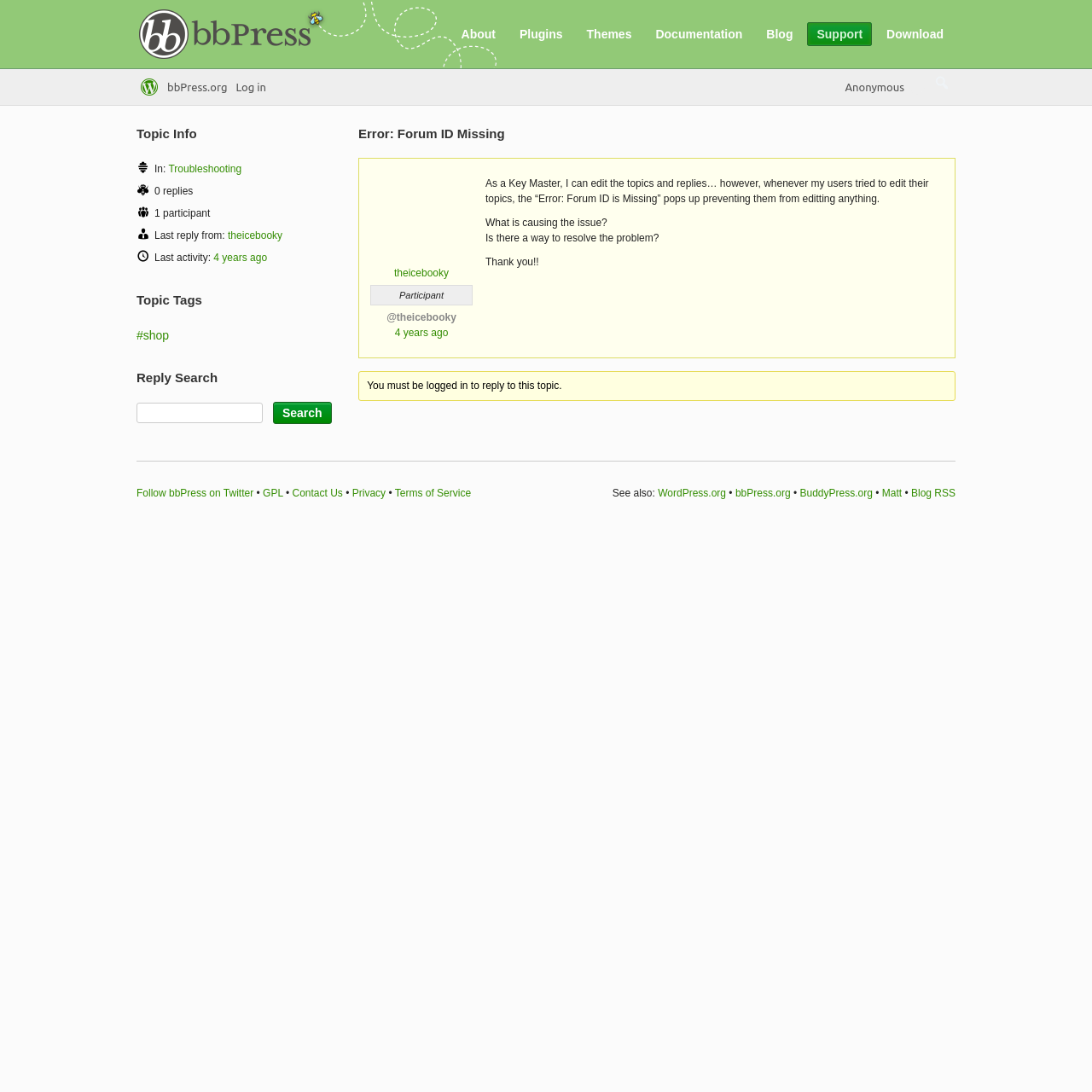What is the error message displayed on the webpage? From the image, respond with a single word or brief phrase.

Error: Forum ID Missing